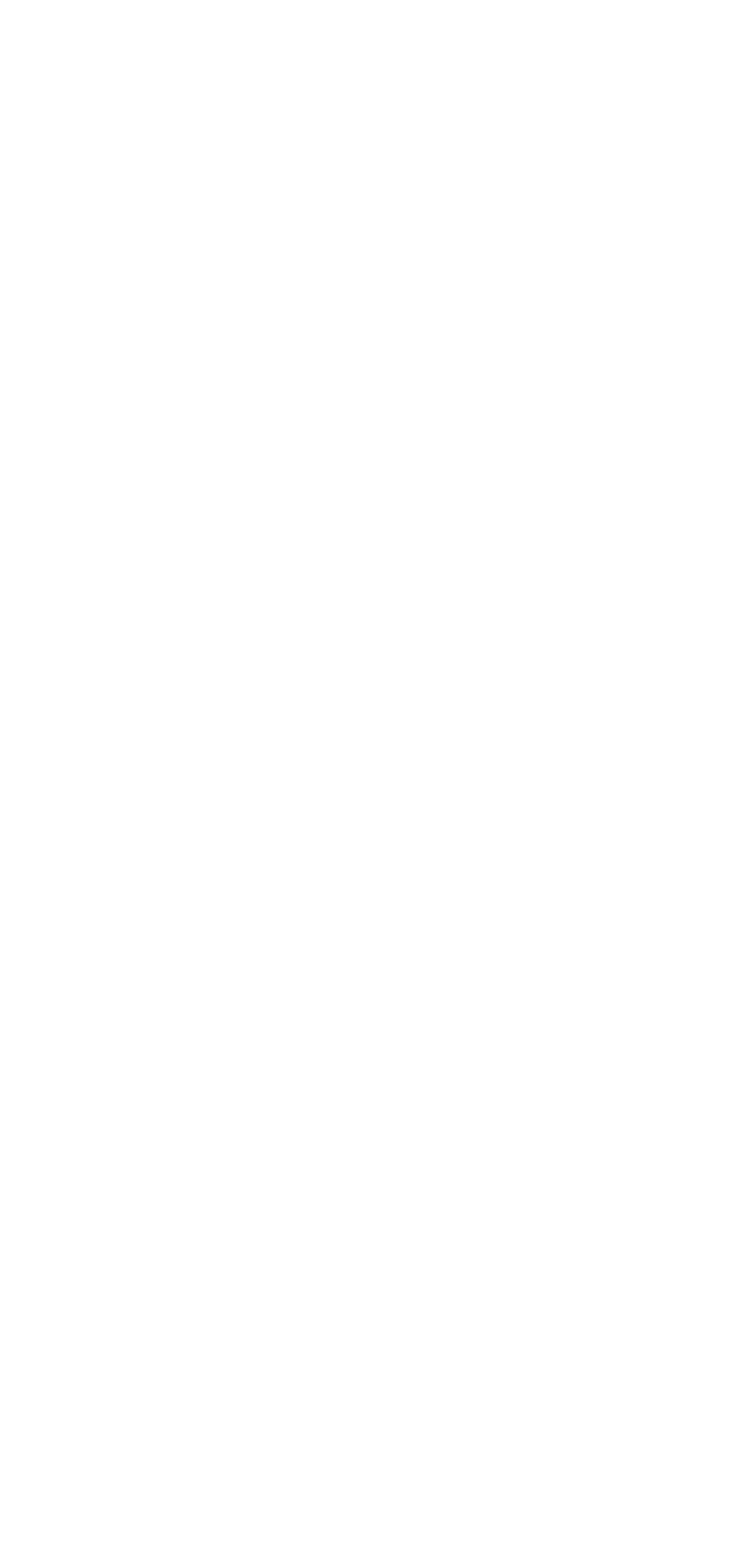Please provide a comprehensive answer to the question based on the screenshot: What is the ISSN of the journal?

The ISSN of the journal is 2710-1851, which is stated in the static text element located at the bottom of the webpage with a bounding box coordinate of [0.077, 0.793, 0.556, 0.816].